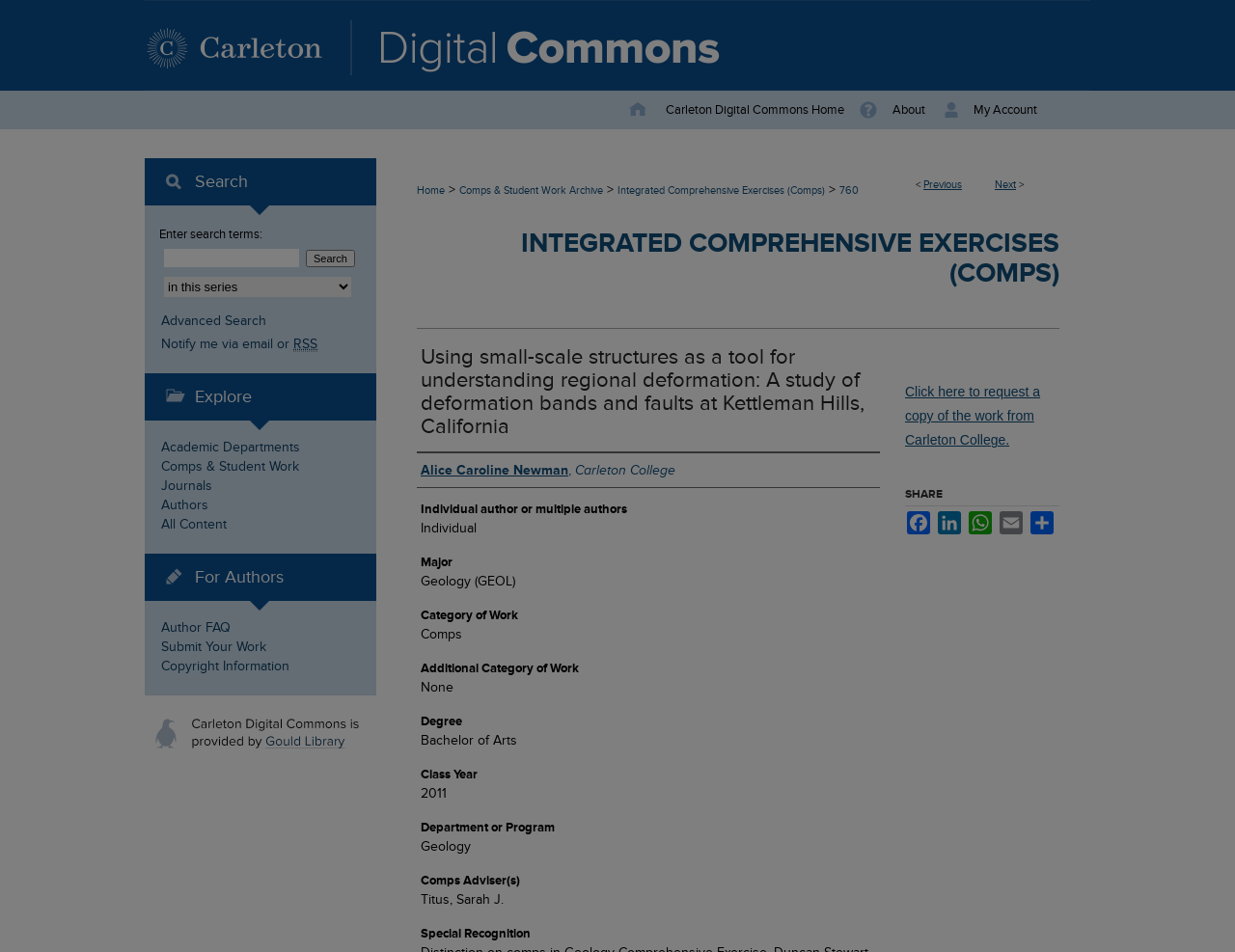Carefully observe the image and respond to the question with a detailed answer:
What is the name of the author of this study?

I found the answer by looking at the section 'Author(s)' which is a heading on the webpage. Under this heading, I found the link 'Alice Caroline Newman, Carleton College' which indicates that Alice Caroline Newman is the author of this study.